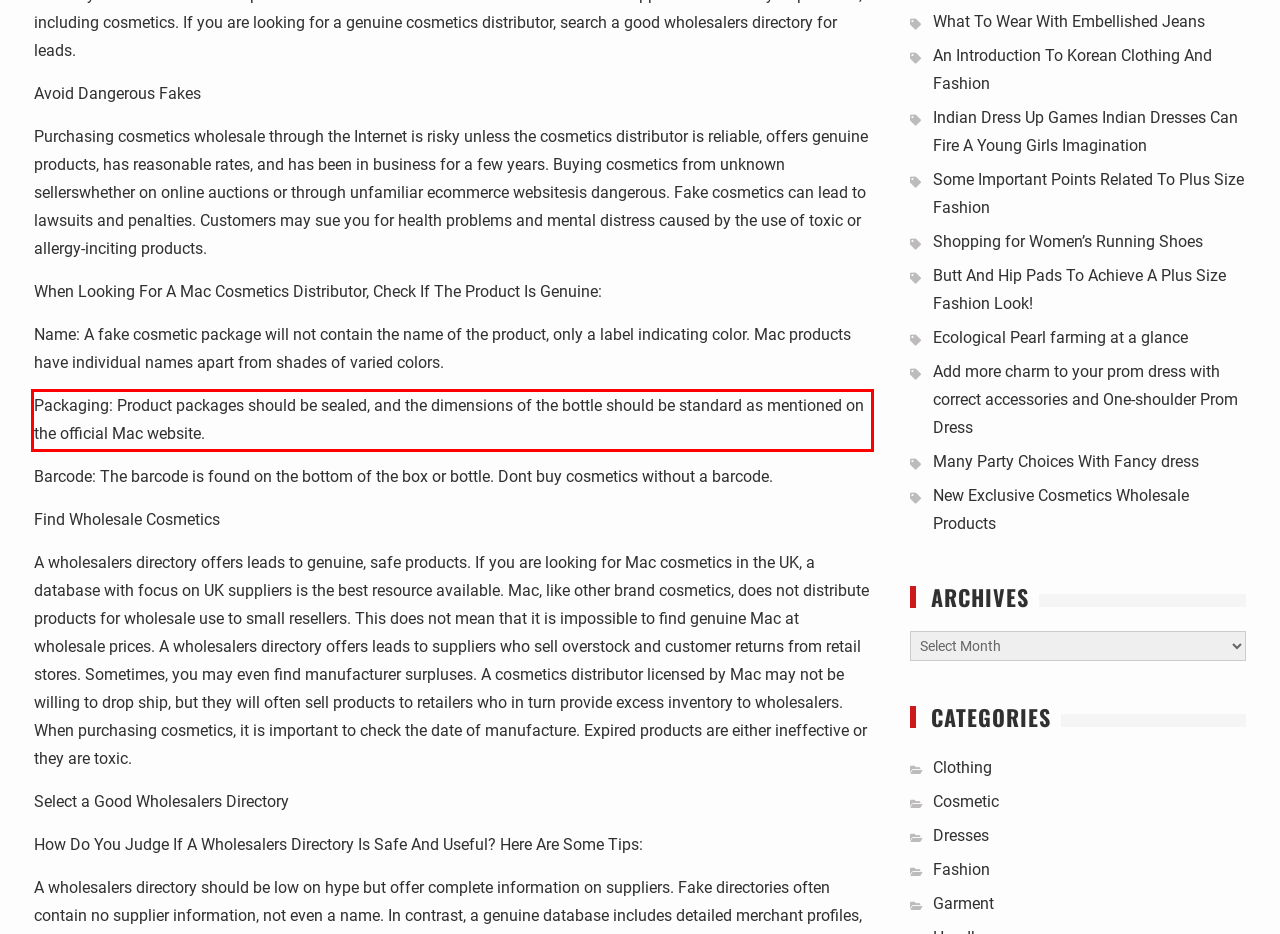Using the provided webpage screenshot, recognize the text content in the area marked by the red bounding box.

Packaging: Product packages should be sealed, and the dimensions of the bottle should be standard as mentioned on the official Mac website.